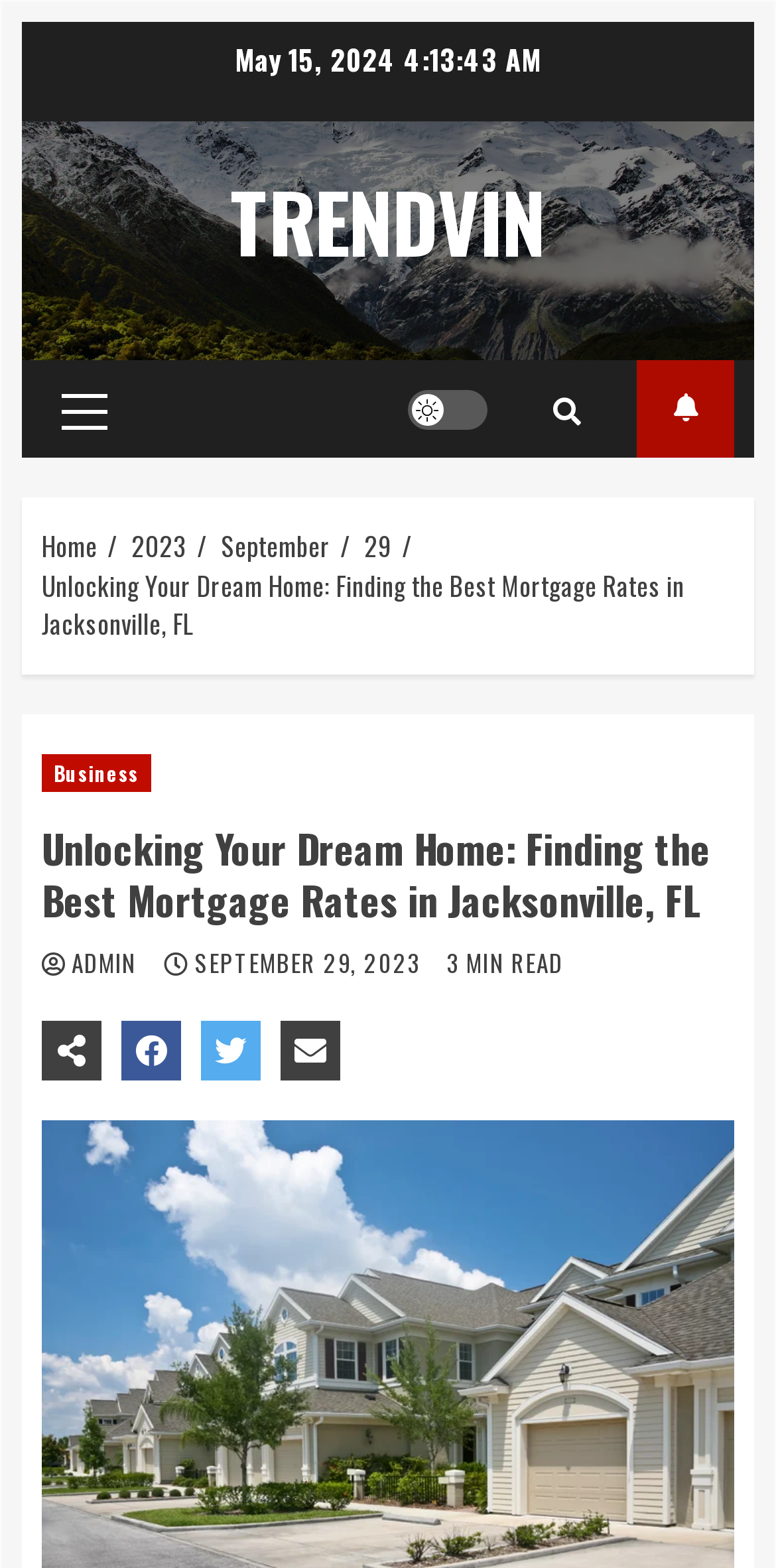Identify the bounding box coordinates for the region of the element that should be clicked to carry out the instruction: "Go to the Primary Menu". The bounding box coordinates should be four float numbers between 0 and 1, i.e., [left, top, right, bottom].

[0.054, 0.23, 0.164, 0.291]